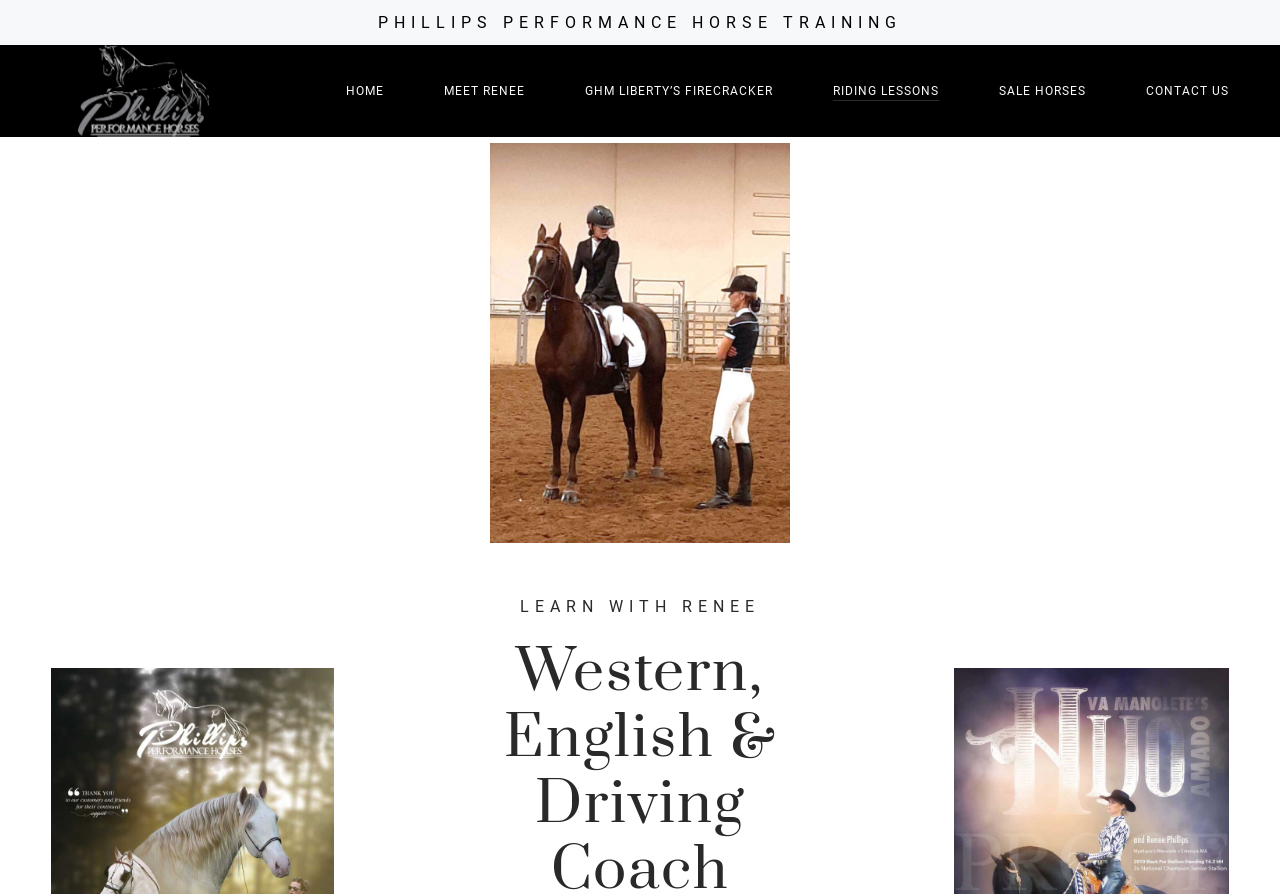Create a detailed summary of the webpage's content and design.

The webpage is about Phillips Performance Horses, offering horse riding and training lessons. At the top, there is a logo of Phillips Performance Horses, situated on the left side, with the text "PHILLIPS PERFORMANCE HORSE TRAINING" written in a larger font size, centered above it. 

Below the logo, there is a navigation menu with six links: "HOME", "MEET RENEE", "GHM LIBERTY’S FIRECRACKER", "RIDING LESSONS", "SALE HORSES", and "CONTACT US", arranged horizontally from left to right. 

On the right side of the navigation menu, there is a large image of Renee Phillips riding a horse and coaching a student, taking up most of the vertical space. 

Below the image, there is a heading "LEARN WITH RENEE", positioned near the center of the page.